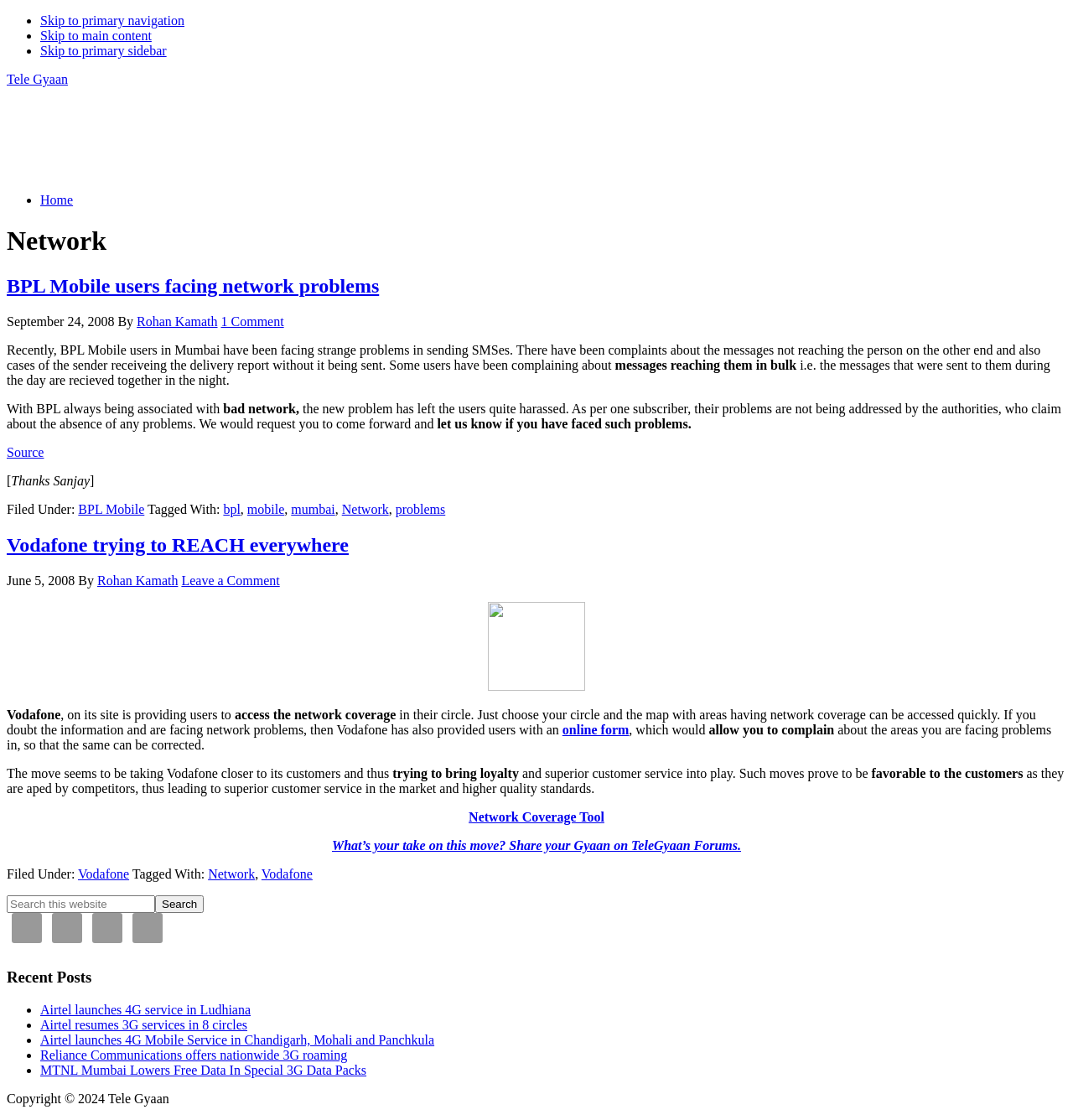Determine the bounding box coordinates of the section I need to click to execute the following instruction: "Click on 'Skip to primary navigation'". Provide the coordinates as four float numbers between 0 and 1, i.e., [left, top, right, bottom].

[0.038, 0.012, 0.172, 0.025]